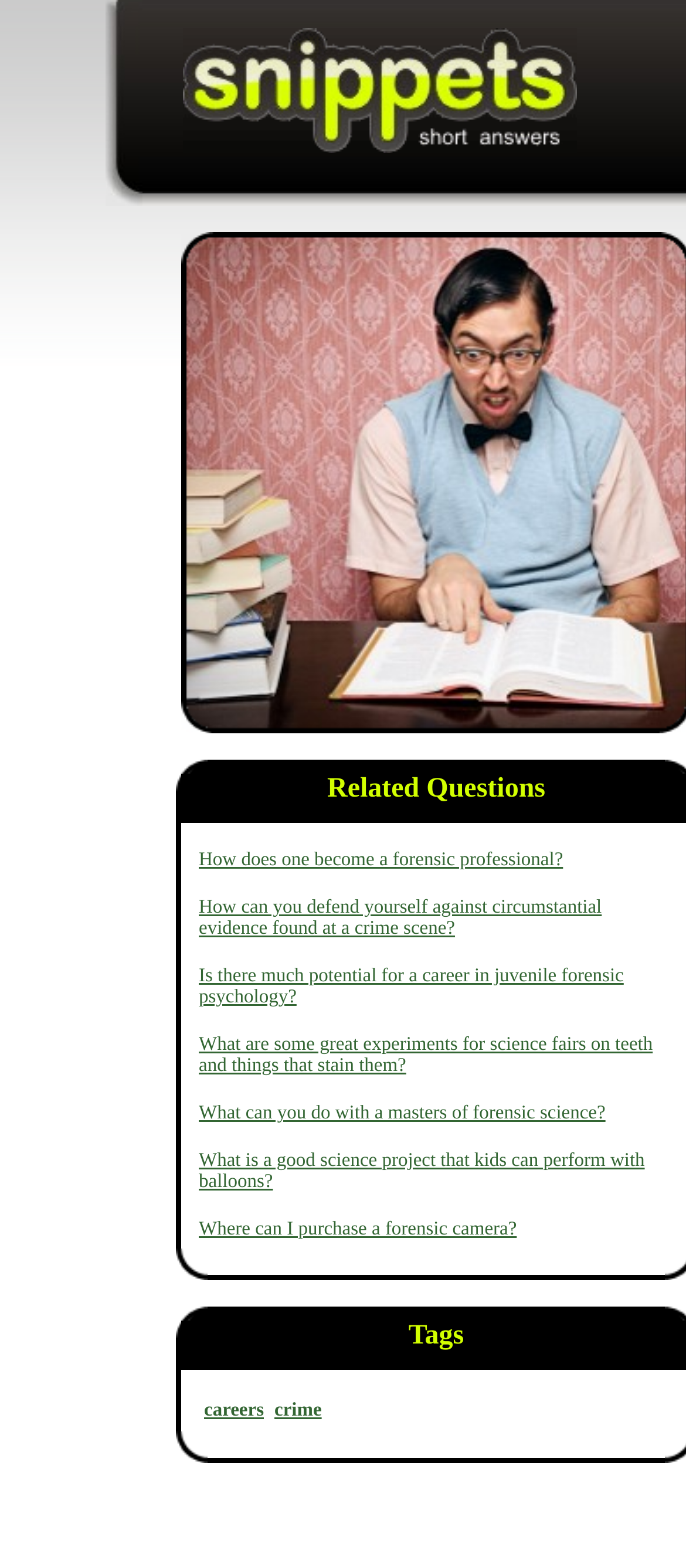Please reply to the following question with a single word or a short phrase:
What is the topic of the first link?

become a forensic professional